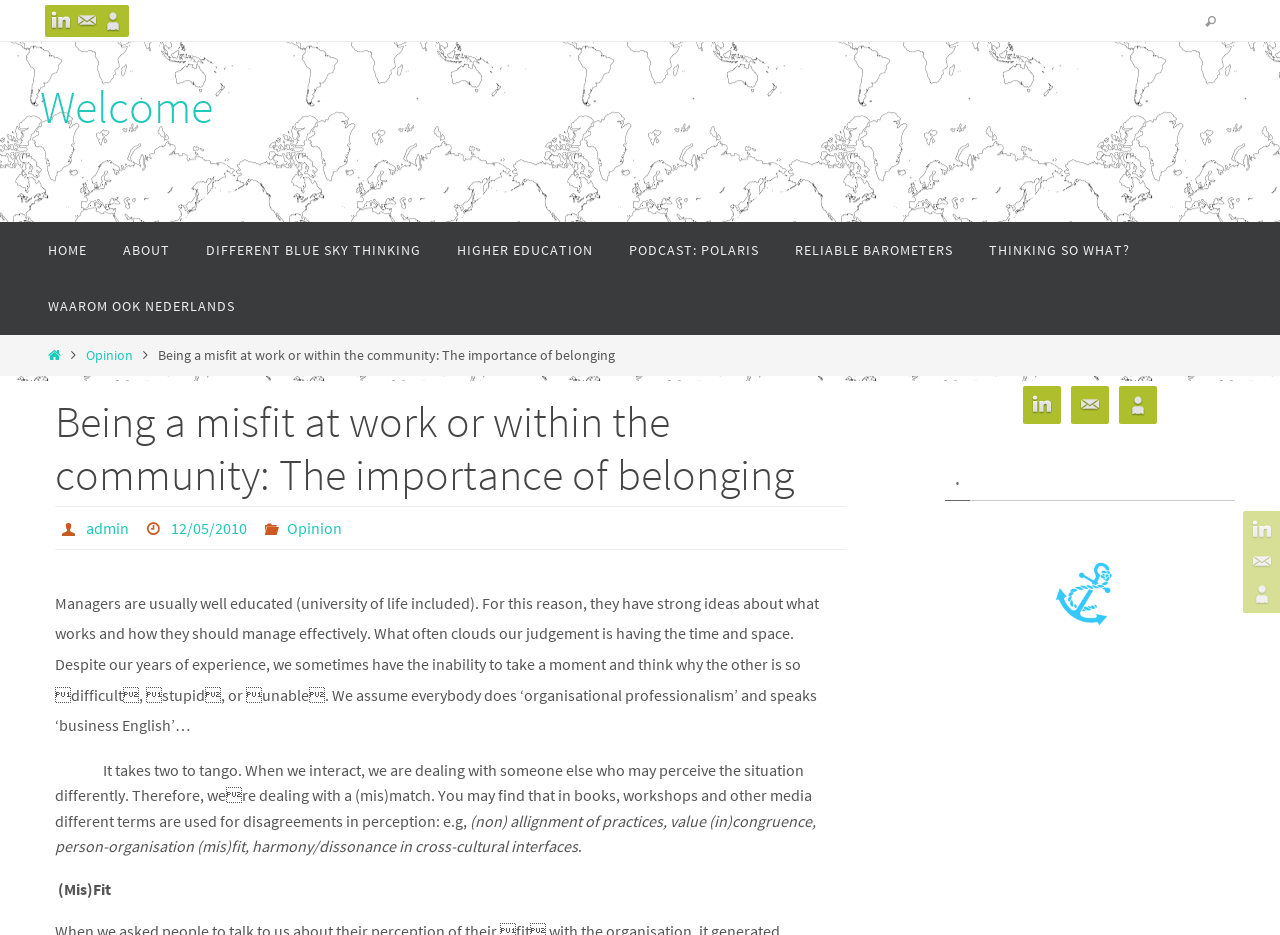Create an in-depth description of the webpage, covering main sections.

This webpage appears to be a blog or article page, with a focus on the importance of belonging in the workplace and community. At the top of the page, there are three links to social media platforms, including LinkedIn, Contact, and AboutMe, each accompanied by a small image. 

Below these links, there is a navigation menu with several options, including Welcome, HOME, ABOUT, DIFFERENT BLUE SKY THINKING, HIGHER EDUCATION, PODCAST: POLARIS, RELIABLE BAROMETERS, THINKING SO WHAT?, and WAAROM OOK NEDERLANDS. 

The main content of the page is an article titled "Being a misfit at work or within the community: The importance of belonging." The article is divided into several sections, with headings and paragraphs of text. The text discusses the challenges of being a misfit in the workplace and community, and the importance of understanding and empathy in building strong relationships. 

Throughout the article, there are several links to other pages or resources, including a link to the author's profile and a link to a specific date. There are also several generic elements, such as a date and categories, that provide additional context to the article. 

At the bottom of the page, there is a layout table with three links to social media platforms, including LinkedIn, Contact, and AboutMe, each accompanied by a small image. There is also a heading with a single period and a link to an anchor.